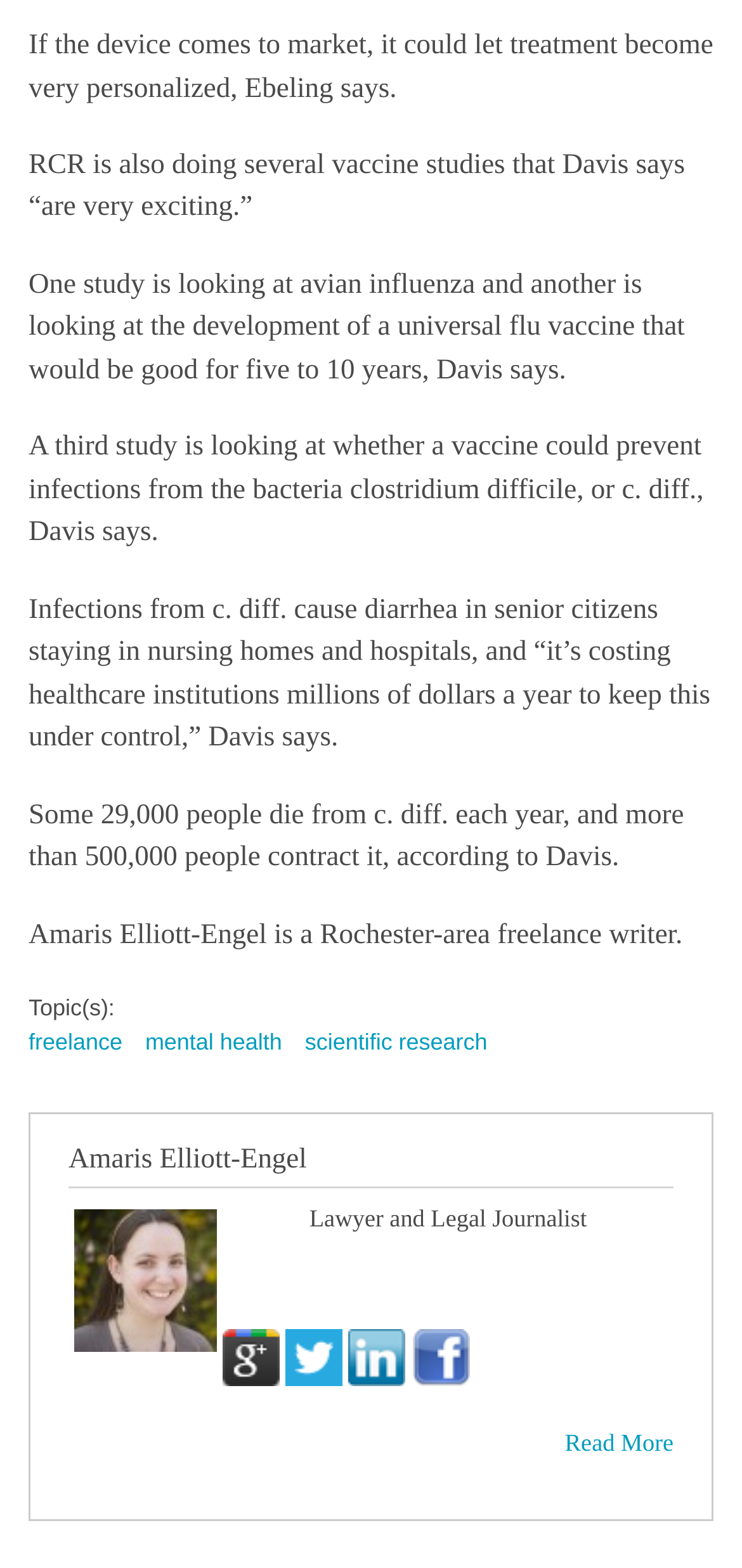Who is the author of the article?
Could you give a comprehensive explanation in response to this question?

The author of the article is mentioned at the bottom of the page, where it says 'Amaris Elliott-Engel is a Rochester-area freelance writer.' This indicates that Amaris Elliott-Engel is the author of the article.